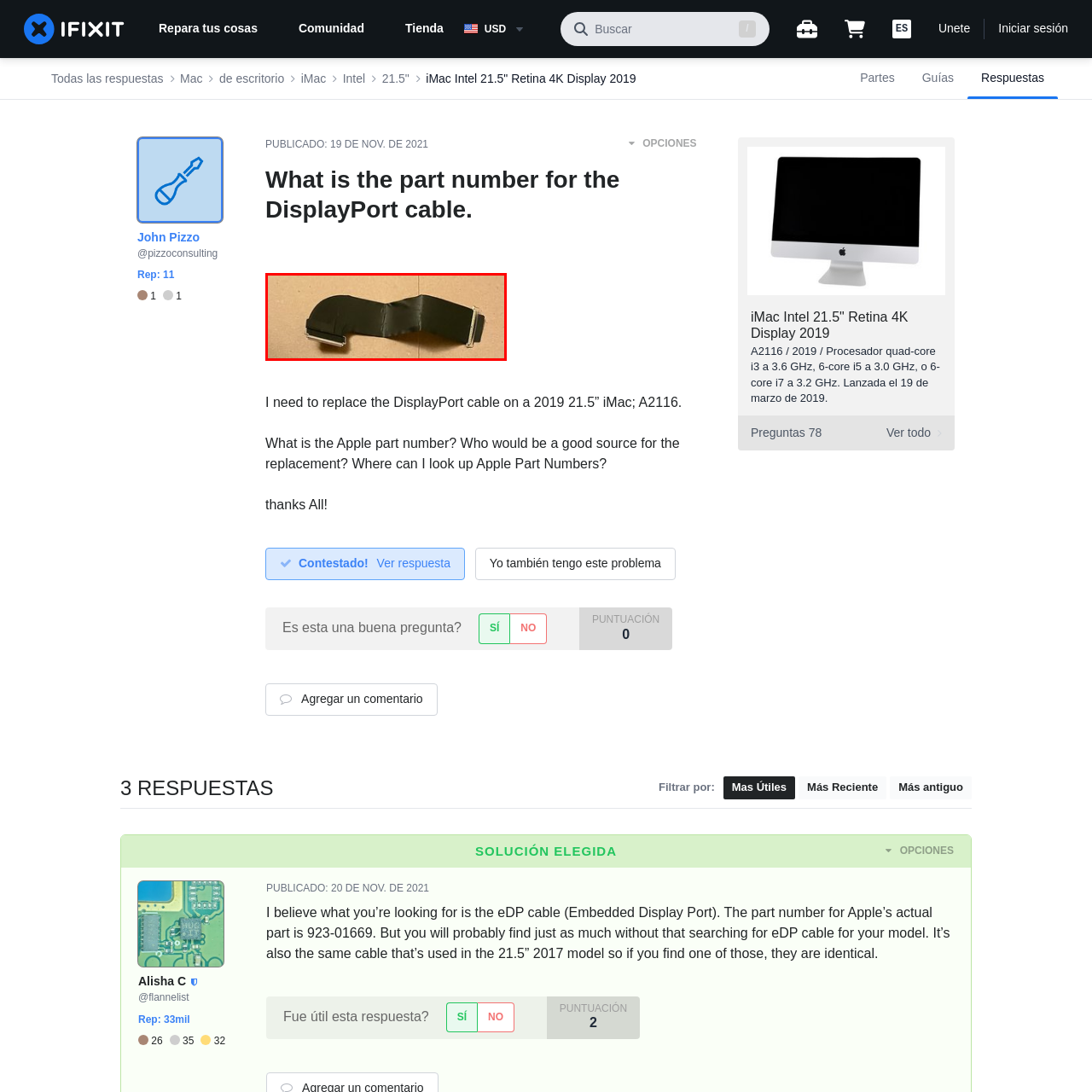Generate an elaborate caption for the image highlighted within the red boundary.

The image depicts a DisplayPort cable with a black identifying band, visibly bent in a way that suggests it may have been removed from a device, likely an iMac model. This specific cable is pertinent for users intending to replace or repair their 2019 iMac Intel 21.5" Retina 4K Display (model A2116), as indicated in the associated question about part numbers on iFixit. The importance of the DisplayPort cable is emphasized by frequent inquiries regarding its replacement and sourcing of compatible parts, highlighting its role in maintaining the connectivity and functionality of Apple desktop computers.